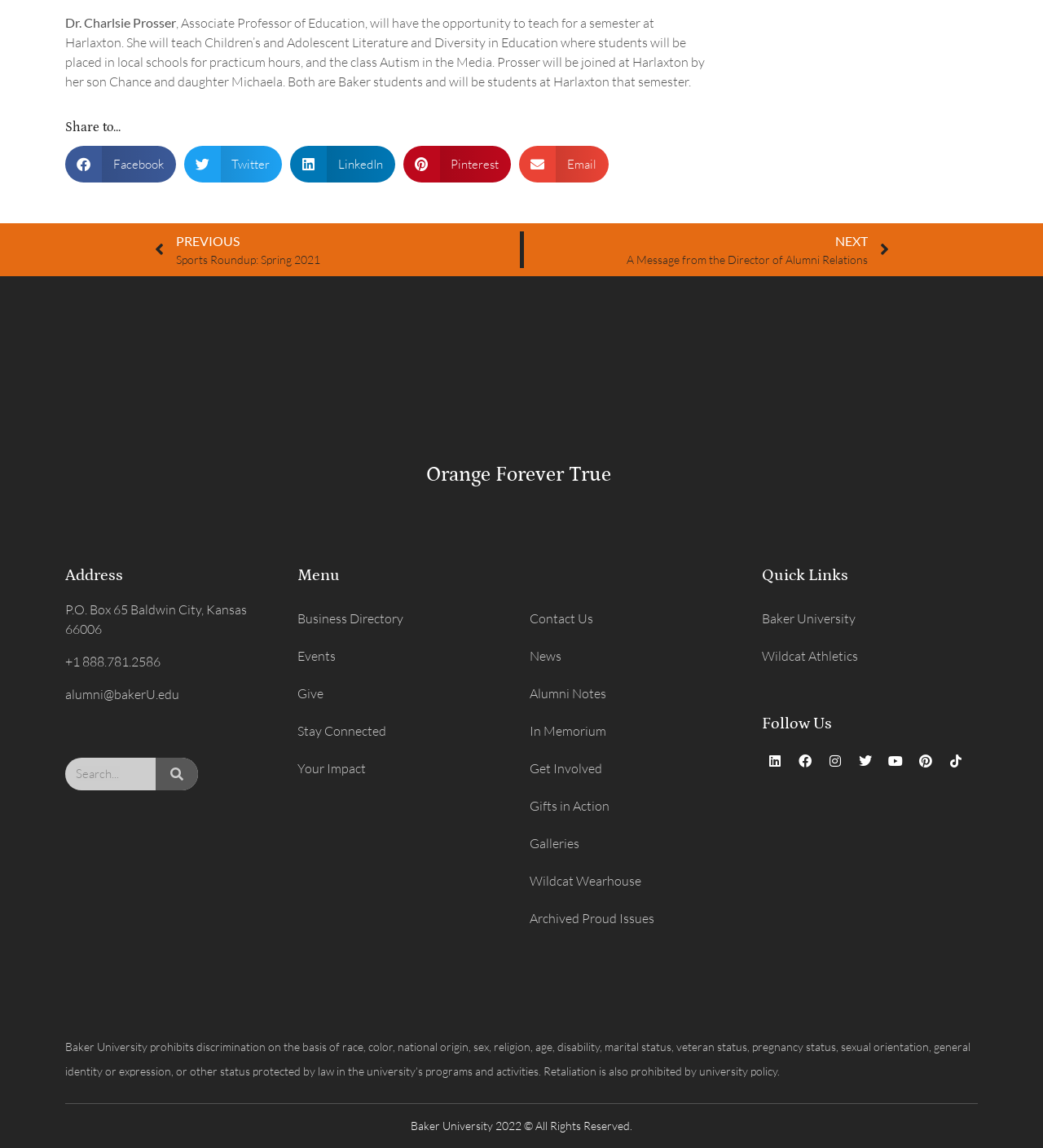Provide the bounding box coordinates in the format (top-left x, top-left y, bottom-right x, bottom-right y). All values are floating point numbers between 0 and 1. Determine the bounding box coordinate of the UI element described as: Twitter

[0.176, 0.127, 0.27, 0.159]